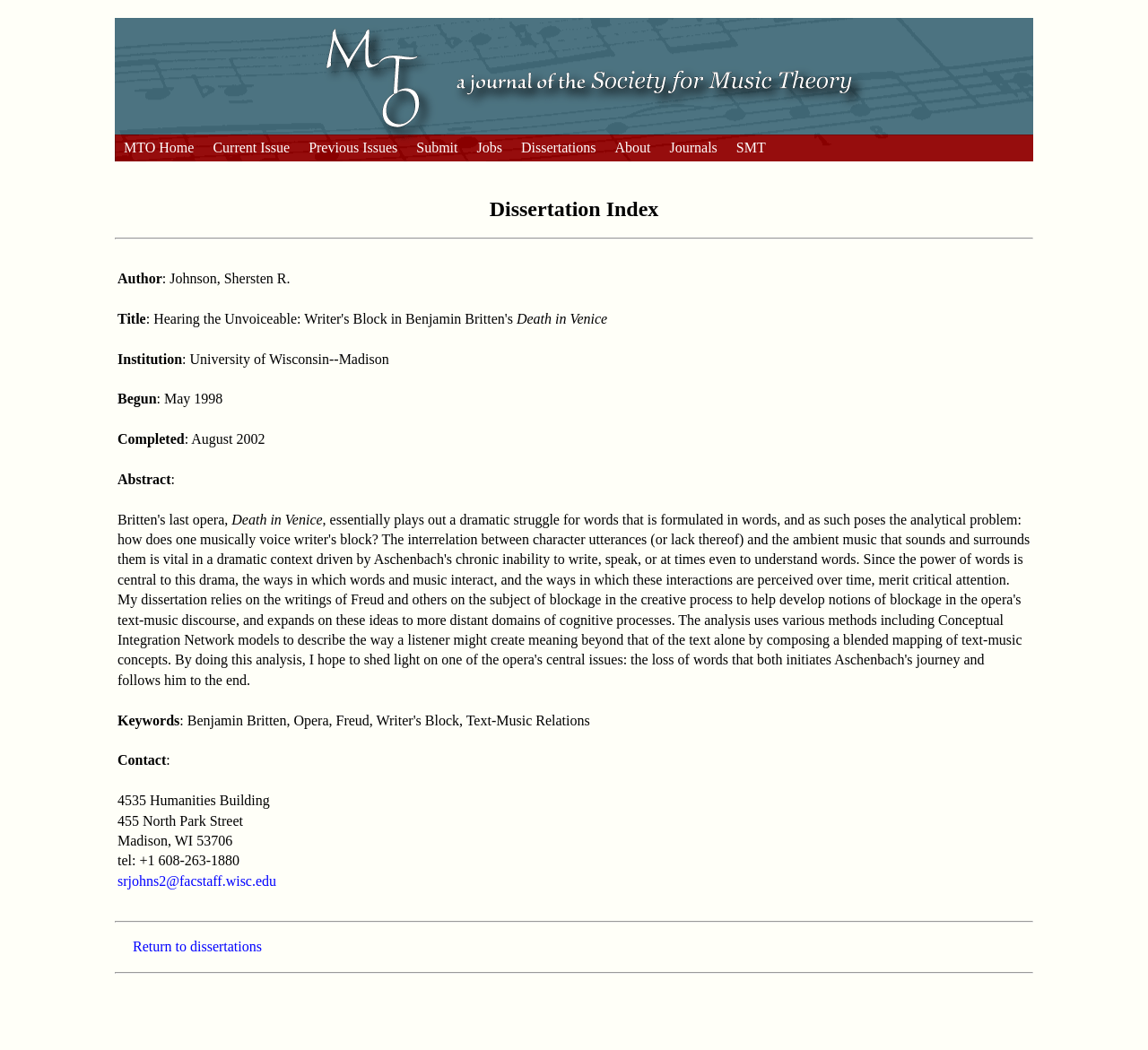What is the link at the bottom of the page?
Provide a fully detailed and comprehensive answer to the question.

I found the link by looking at the text content of the webpage, specifically the section at the bottom of the page. The link is labeled as 'Return to dissertations'.